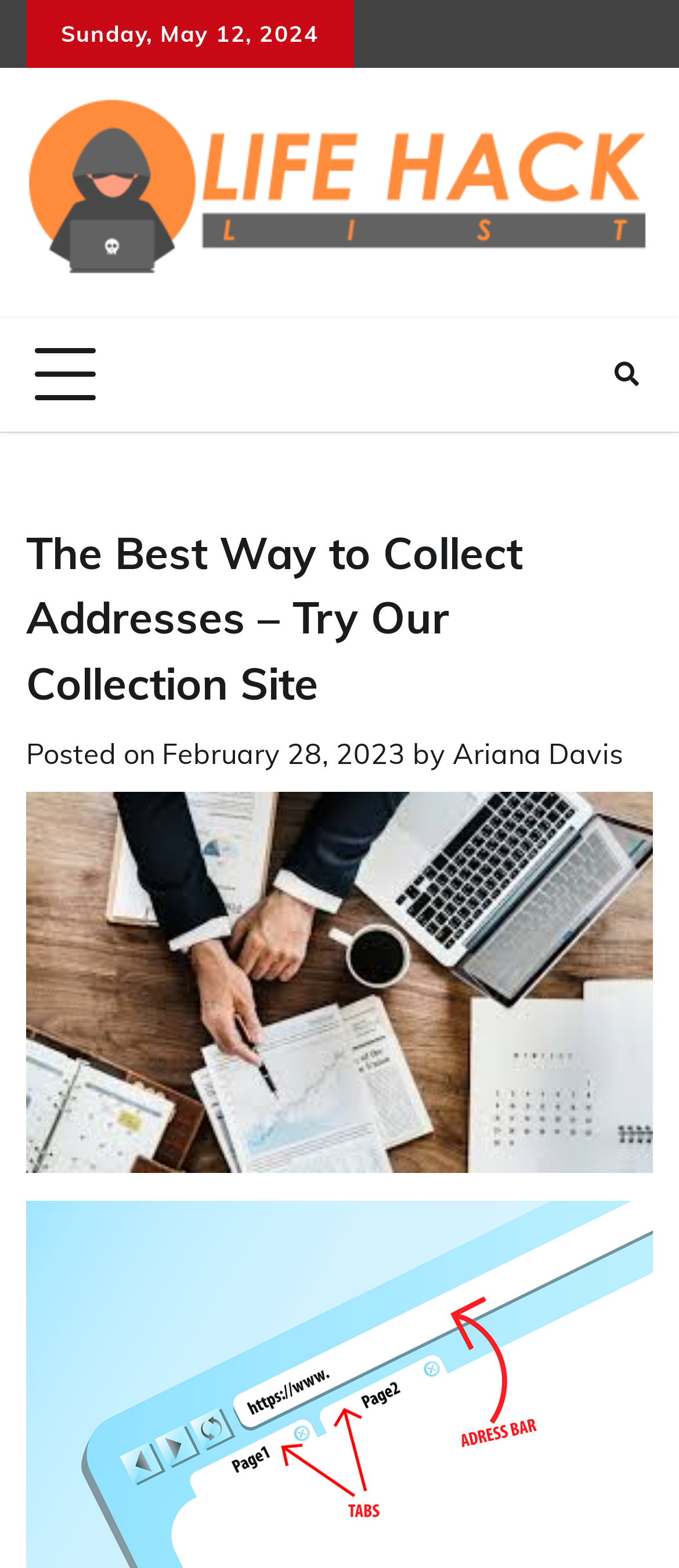Please provide a one-word or phrase answer to the question: 
What is the date of the latest article?

February 28, 2023